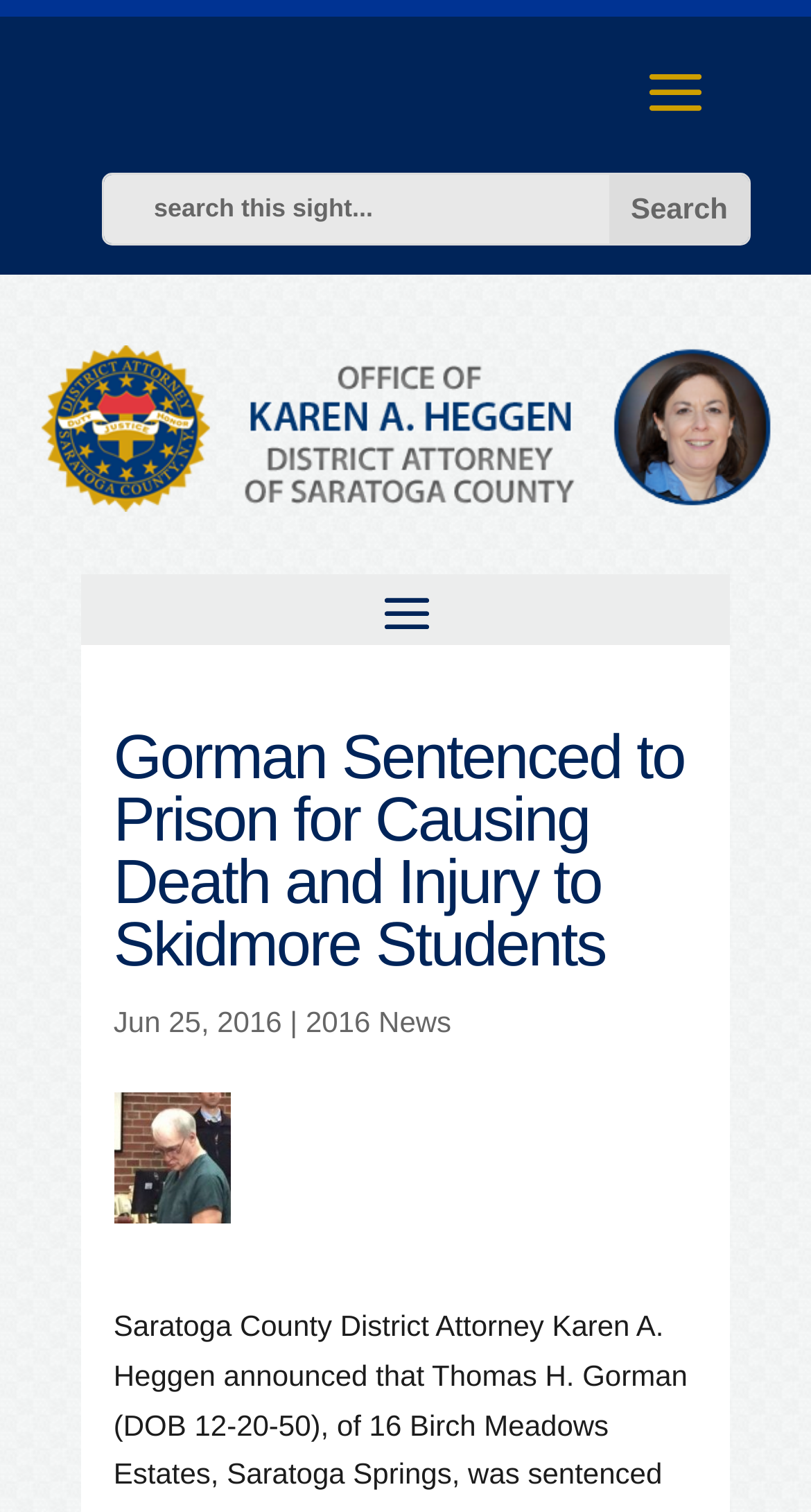From the webpage screenshot, predict the bounding box coordinates (top-left x, top-left y, bottom-right x, bottom-right y) for the UI element described here: value="Search"

[0.752, 0.116, 0.923, 0.16]